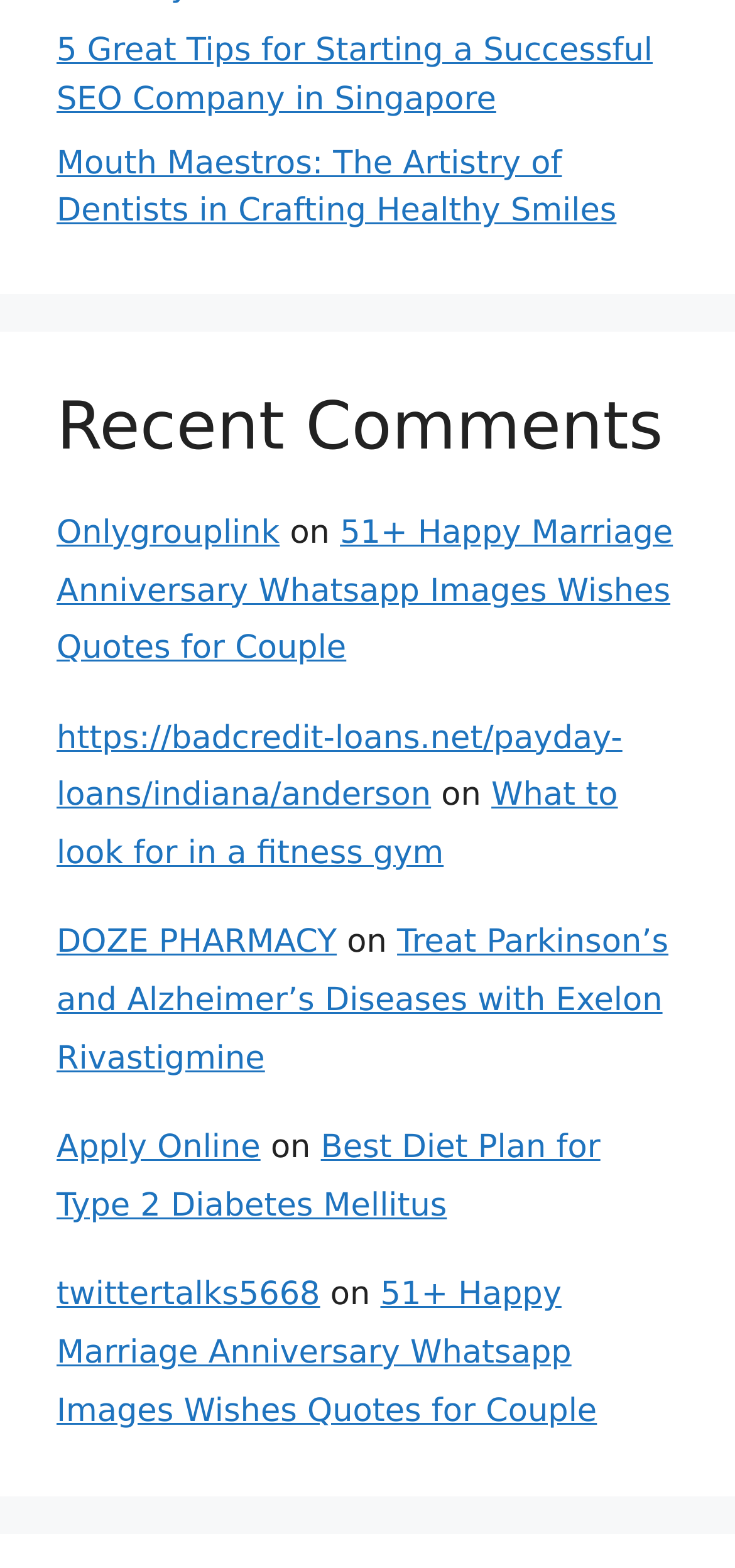Identify the bounding box coordinates for the UI element that matches this description: "Login".

None